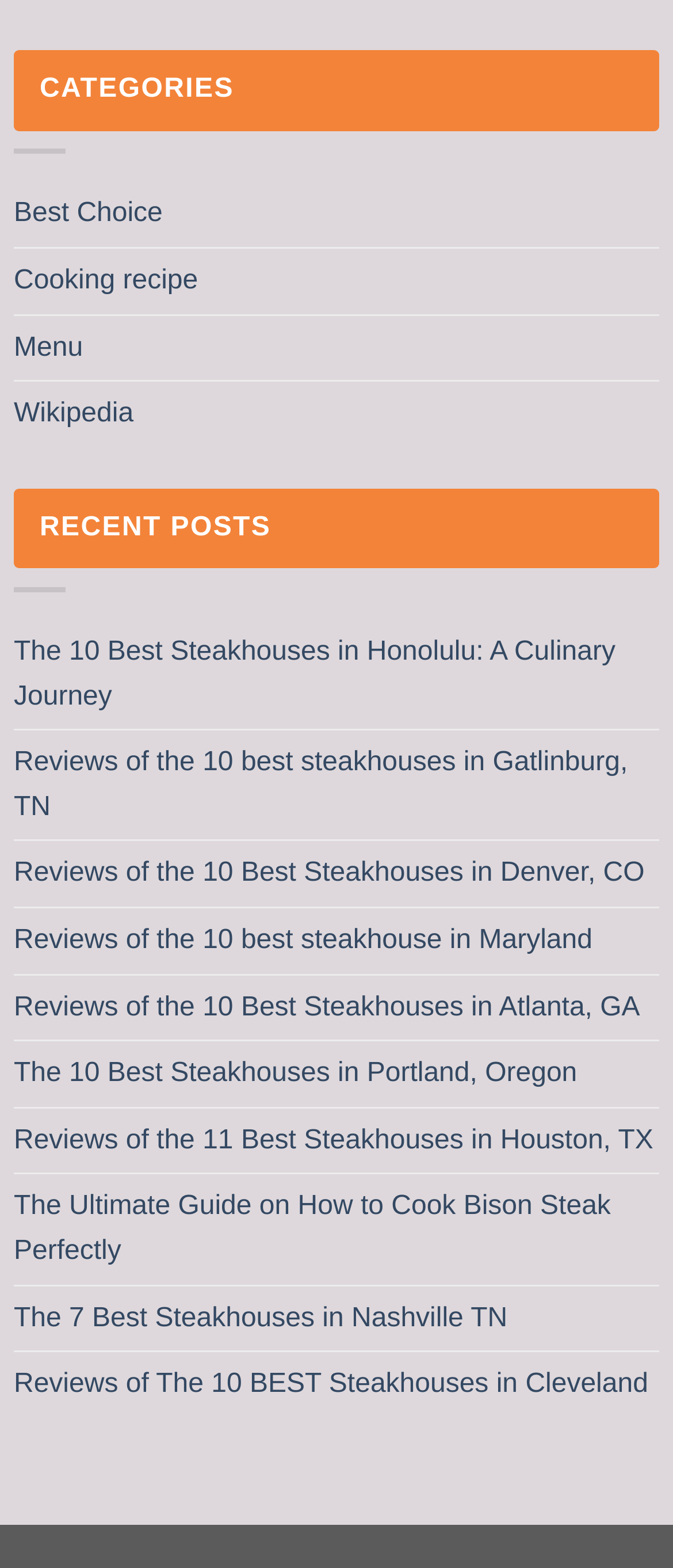Determine the bounding box coordinates of the clickable area required to perform the following instruction: "View The 10 Best Steakhouses in Honolulu: A Culinary Journey". The coordinates should be represented as four float numbers between 0 and 1: [left, top, right, bottom].

[0.021, 0.395, 0.979, 0.465]